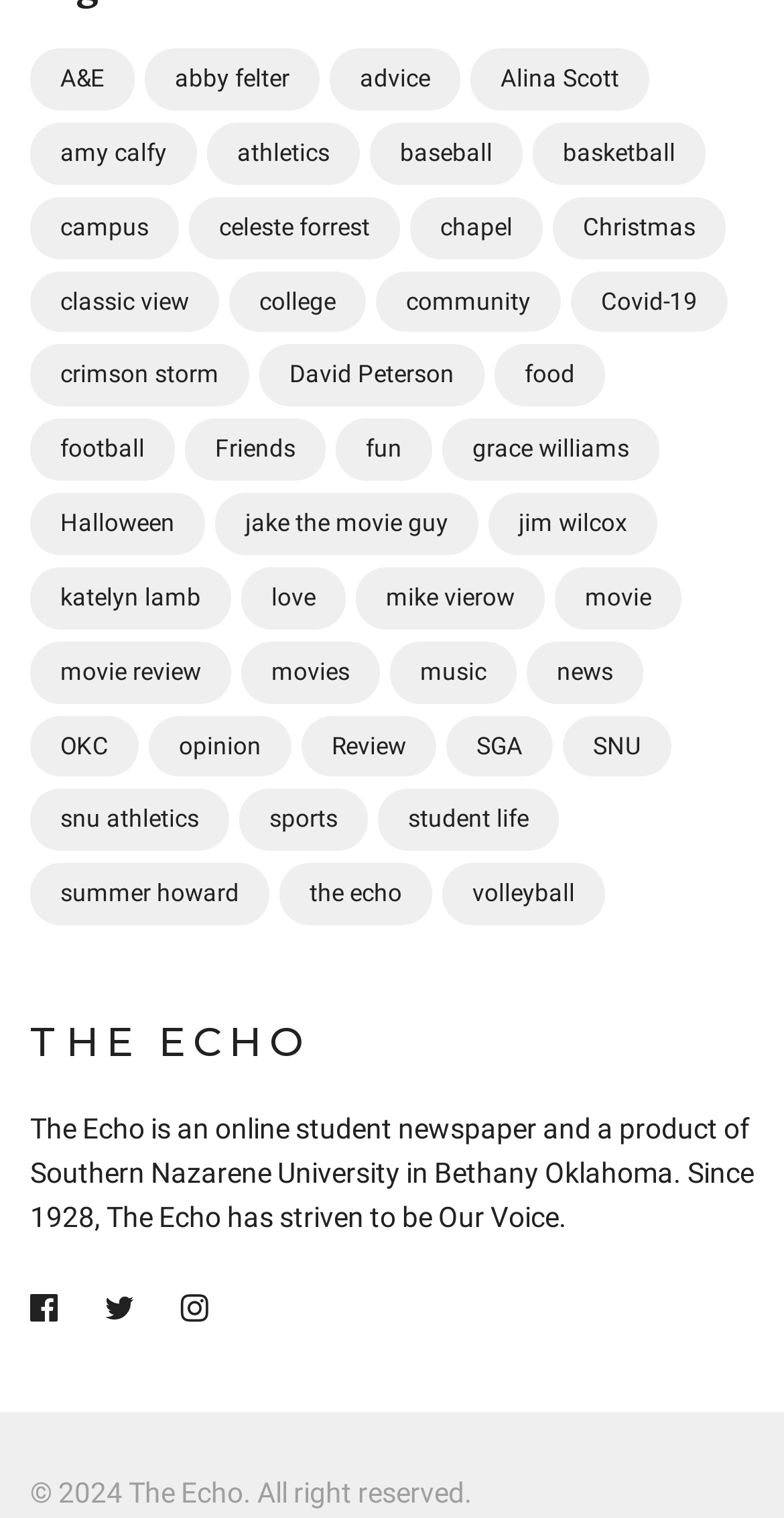From the given element description: "SAP Archiving Objects Supported", find the bounding box for the UI element. Provide the coordinates as four float numbers between 0 and 1, in the order [left, top, right, bottom].

None